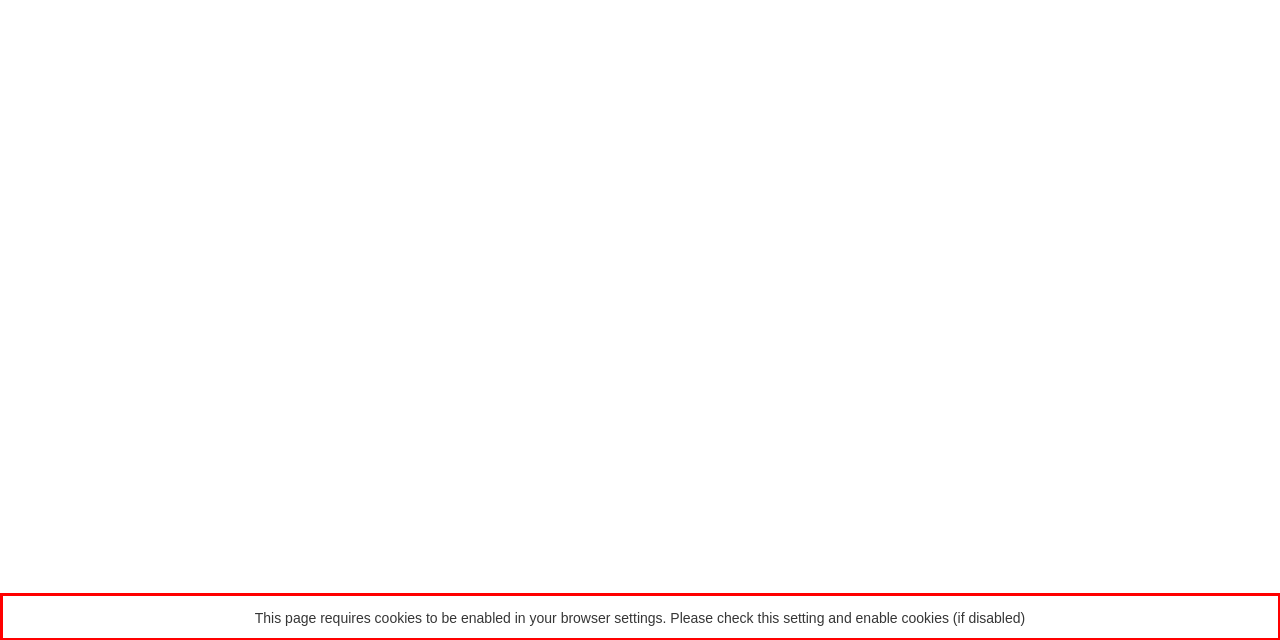The screenshot provided shows a webpage with a red bounding box. Apply OCR to the text within this red bounding box and provide the extracted content.

This page requires cookies to be enabled in your browser settings. Please check this setting and enable cookies (if disabled)